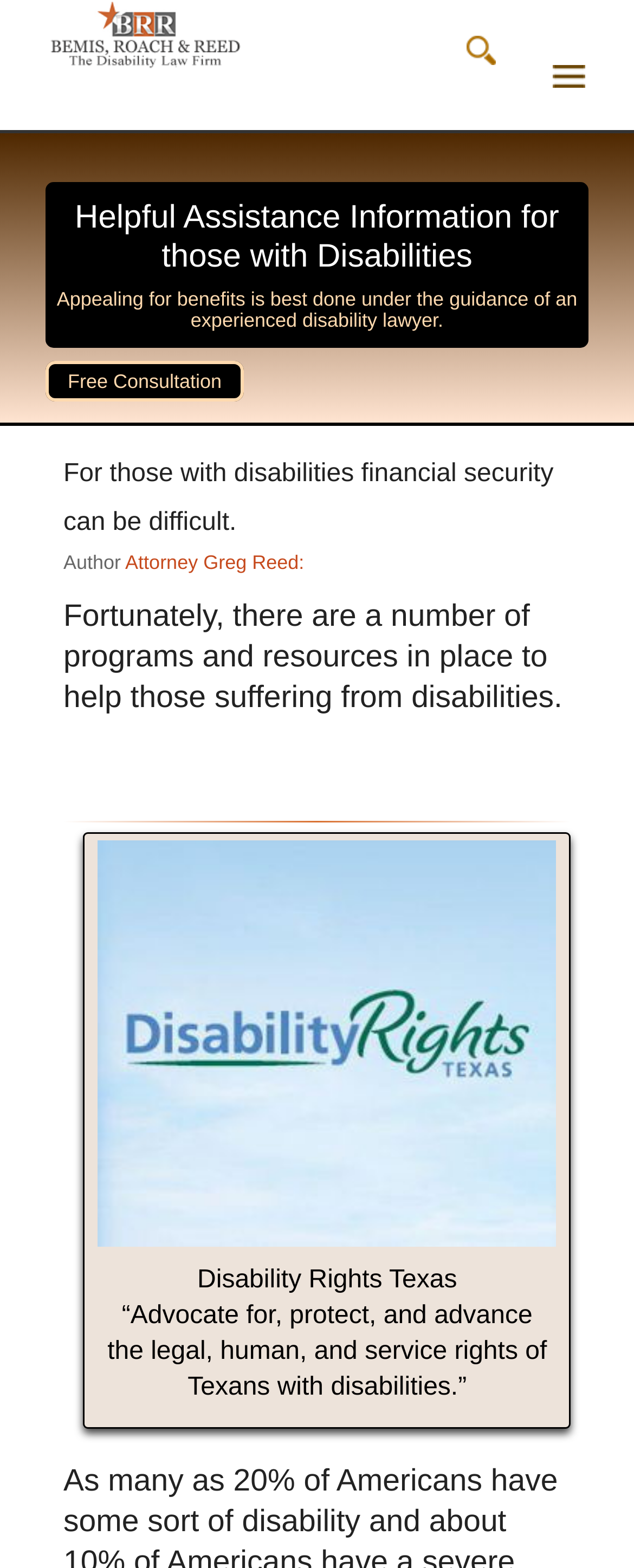Use one word or a short phrase to answer the question provided: 
What is the main challenge faced by those with disabilities?

Financial security